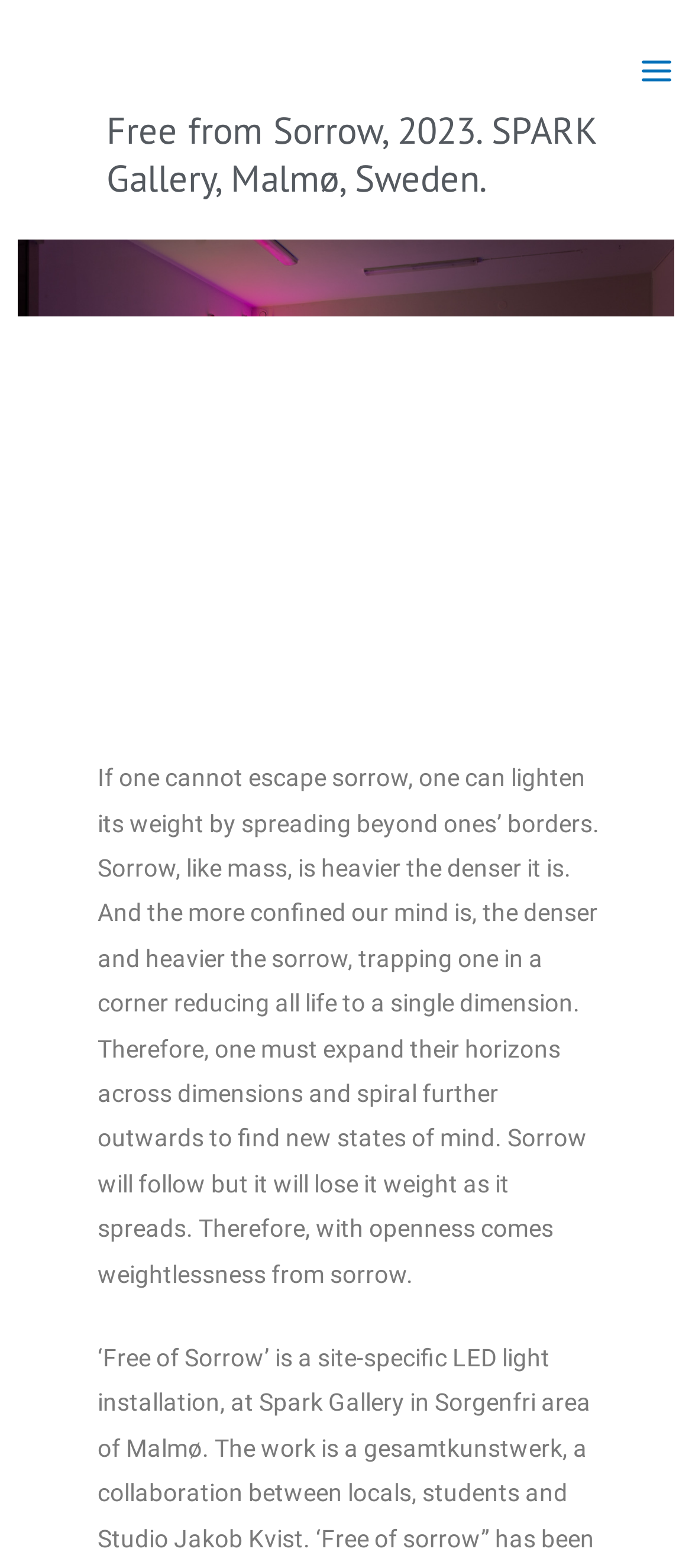Extract the bounding box coordinates for the described element: "Studio Jakob Kvist". The coordinates should be represented as four float numbers between 0 and 1: [left, top, right, bottom].

[0.026, 0.027, 0.6, 0.063]